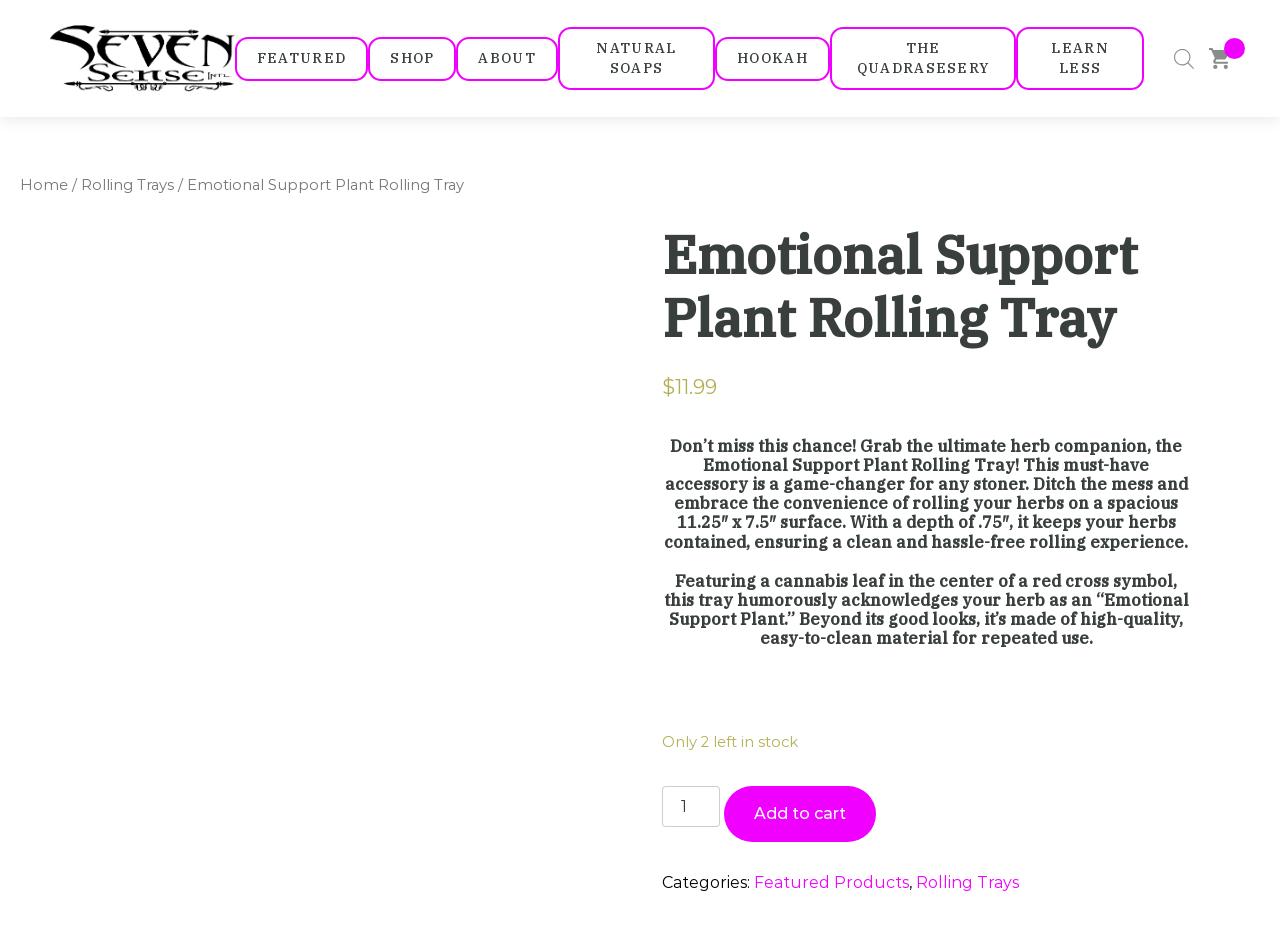What is the text on the button at the top right corner? Based on the image, give a response in one word or a short phrase.

view cart